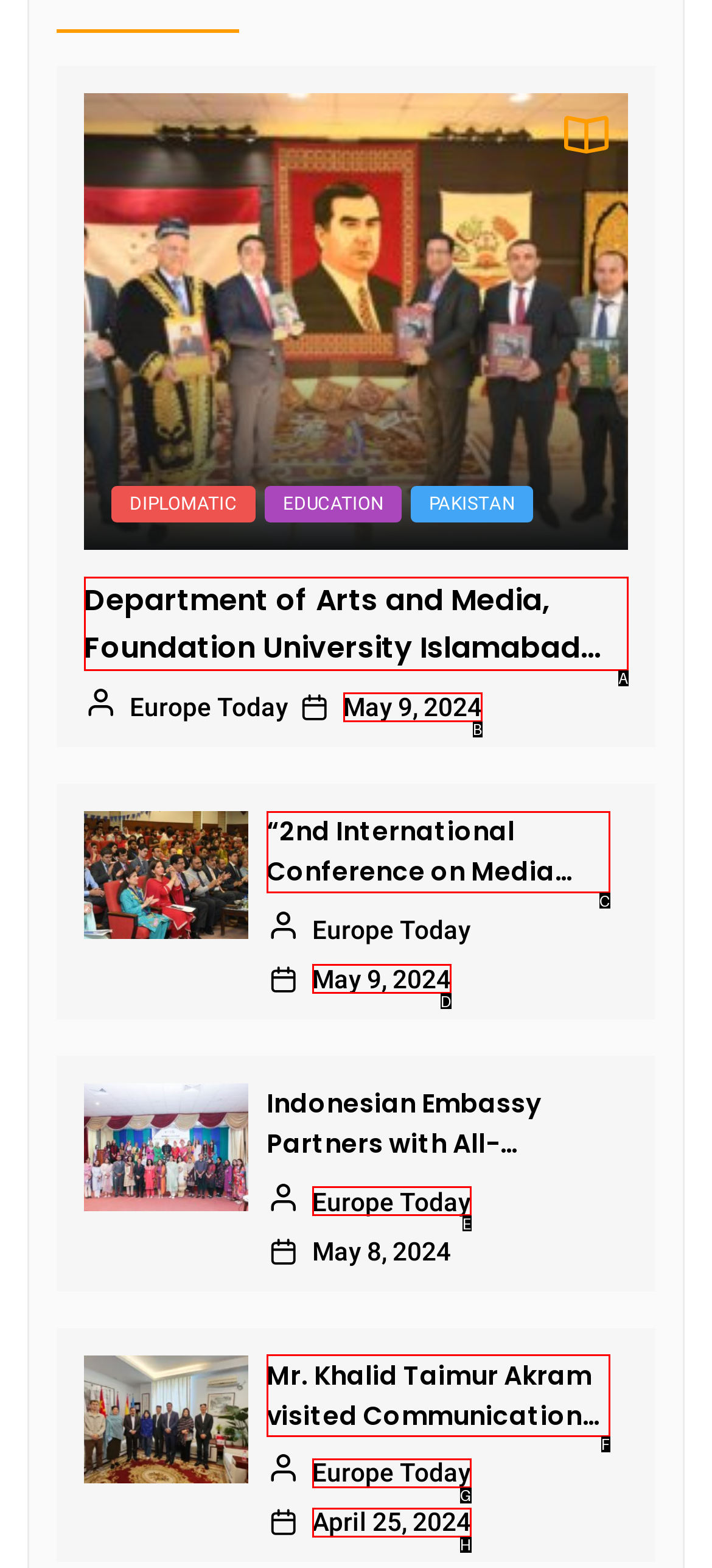Identify the letter of the UI element that corresponds to: Europe Today
Respond with the letter of the option directly.

G